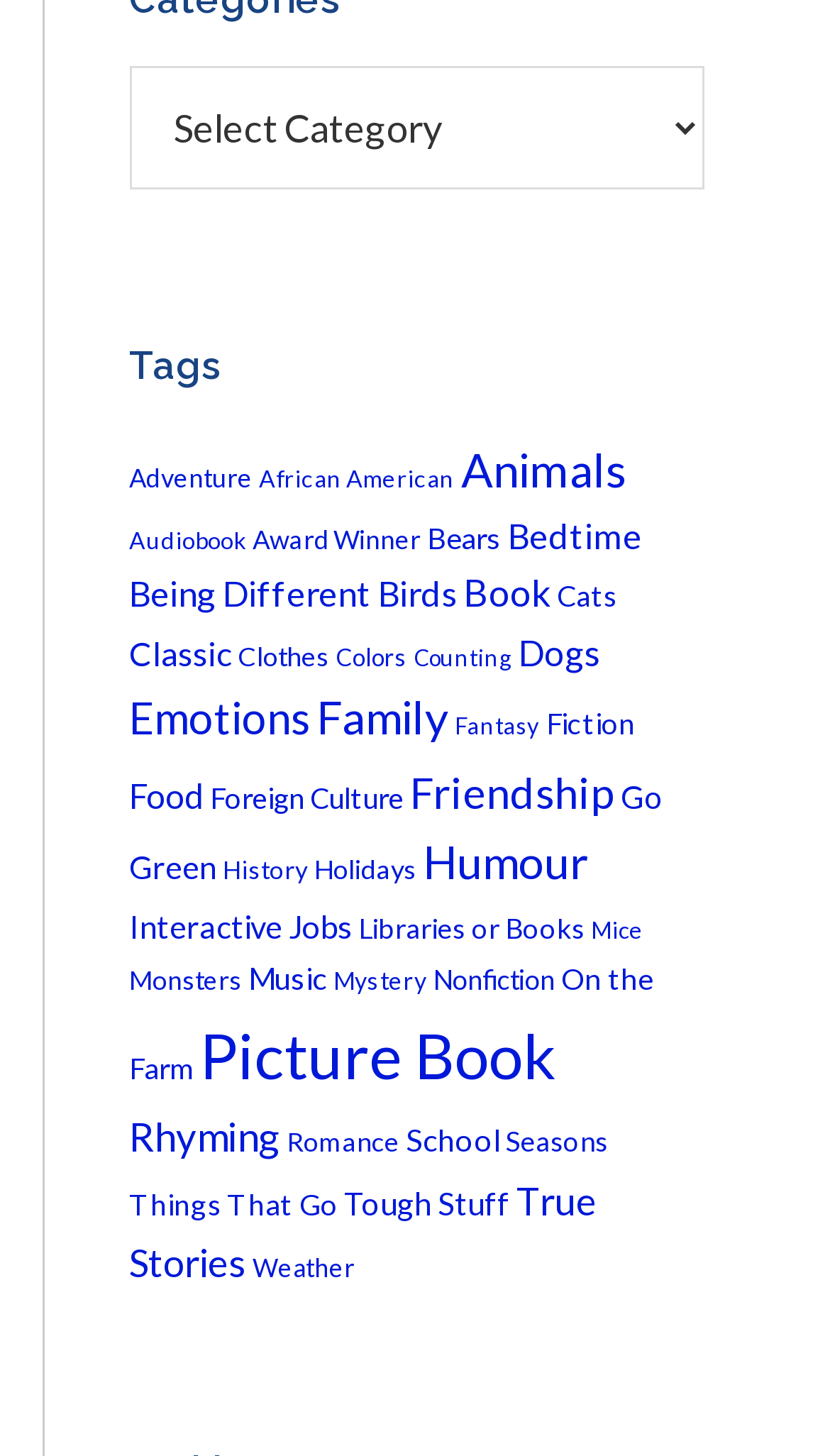Please locate the bounding box coordinates of the element that should be clicked to complete the given instruction: "Explore books about 'Animals'".

[0.555, 0.302, 0.755, 0.342]